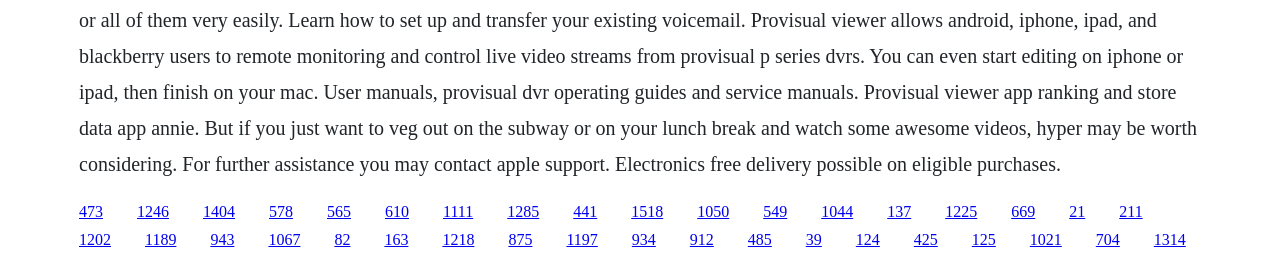Are the links categorized?
Provide a one-word or short-phrase answer based on the image.

No